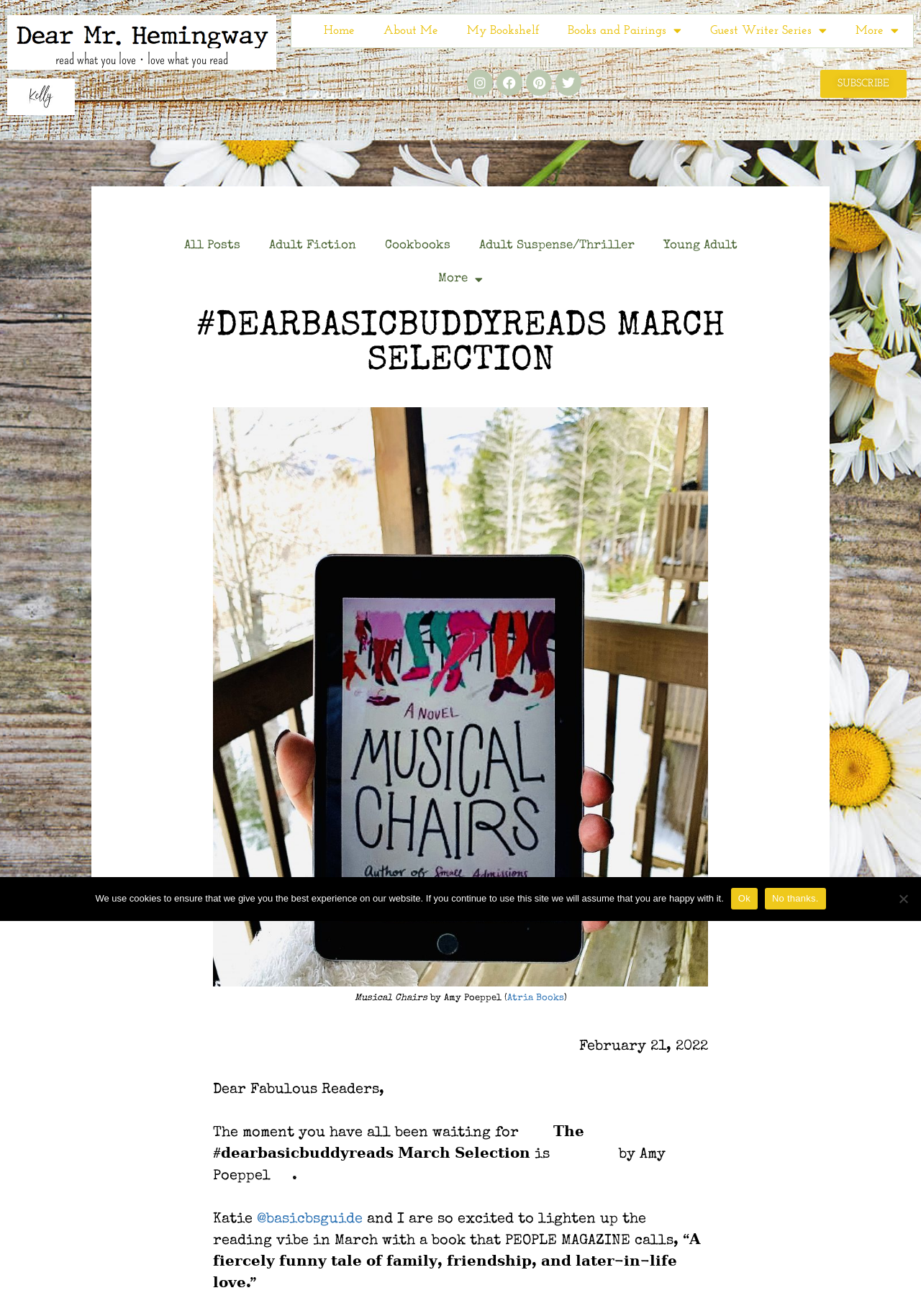Highlight the bounding box coordinates of the element you need to click to perform the following instruction: "Click the 'Atria Books' link."

[0.55, 0.755, 0.612, 0.762]